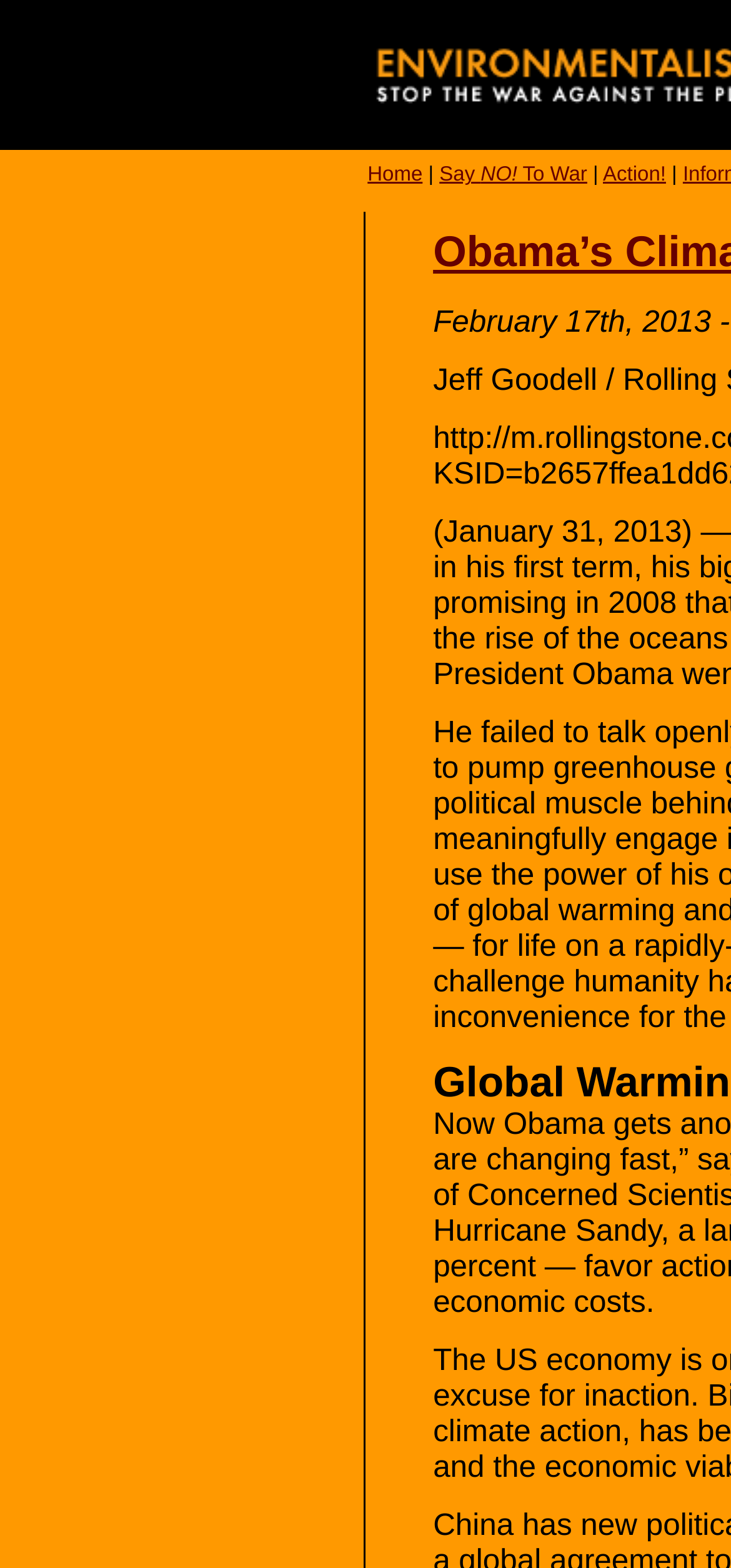Provide a comprehensive caption for the webpage.

The webpage is titled "Environmentalists Against War" and features a layout with several elements. At the top, there are three small images aligned horizontally, taking up about half of the width of the page. Below these images, there is a row of links and a vertical separator. The links include "Home", "Say NO! To War", and "Action!", which are positioned from left to right. The "Say NO! To War" link is the longest, taking up about a quarter of the page's width. 

On the right side of the page, there is another small image, positioned slightly below the row of links. This image is taller than the previous ones, taking up about 12% of the page's height. Overall, the webpage has a simple and compact design, with a focus on navigation and visual elements.